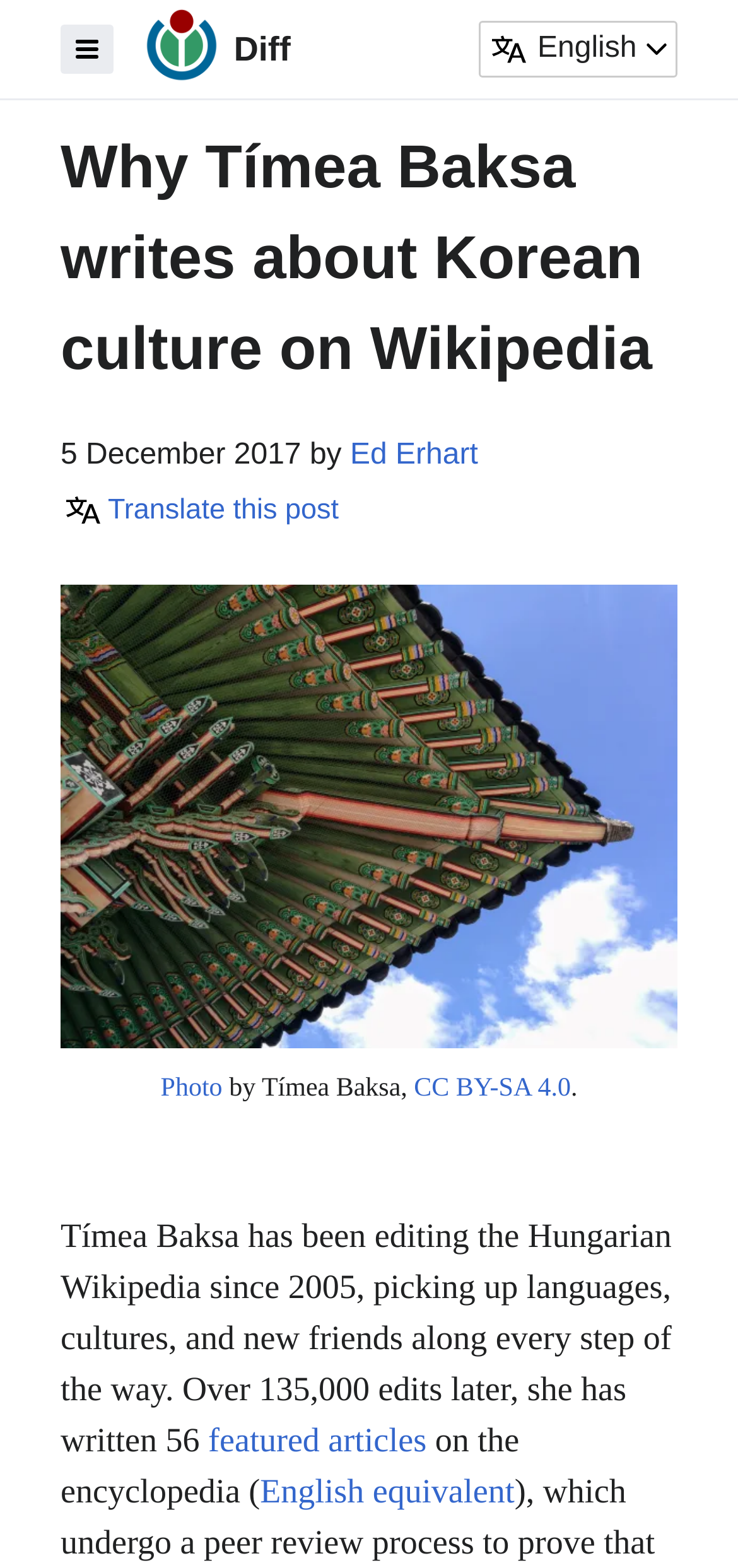Pinpoint the bounding box coordinates of the clickable area necessary to execute the following instruction: "Click on the 'Home' link". The coordinates should be given as four float numbers between 0 and 1, namely [left, top, right, bottom].

None